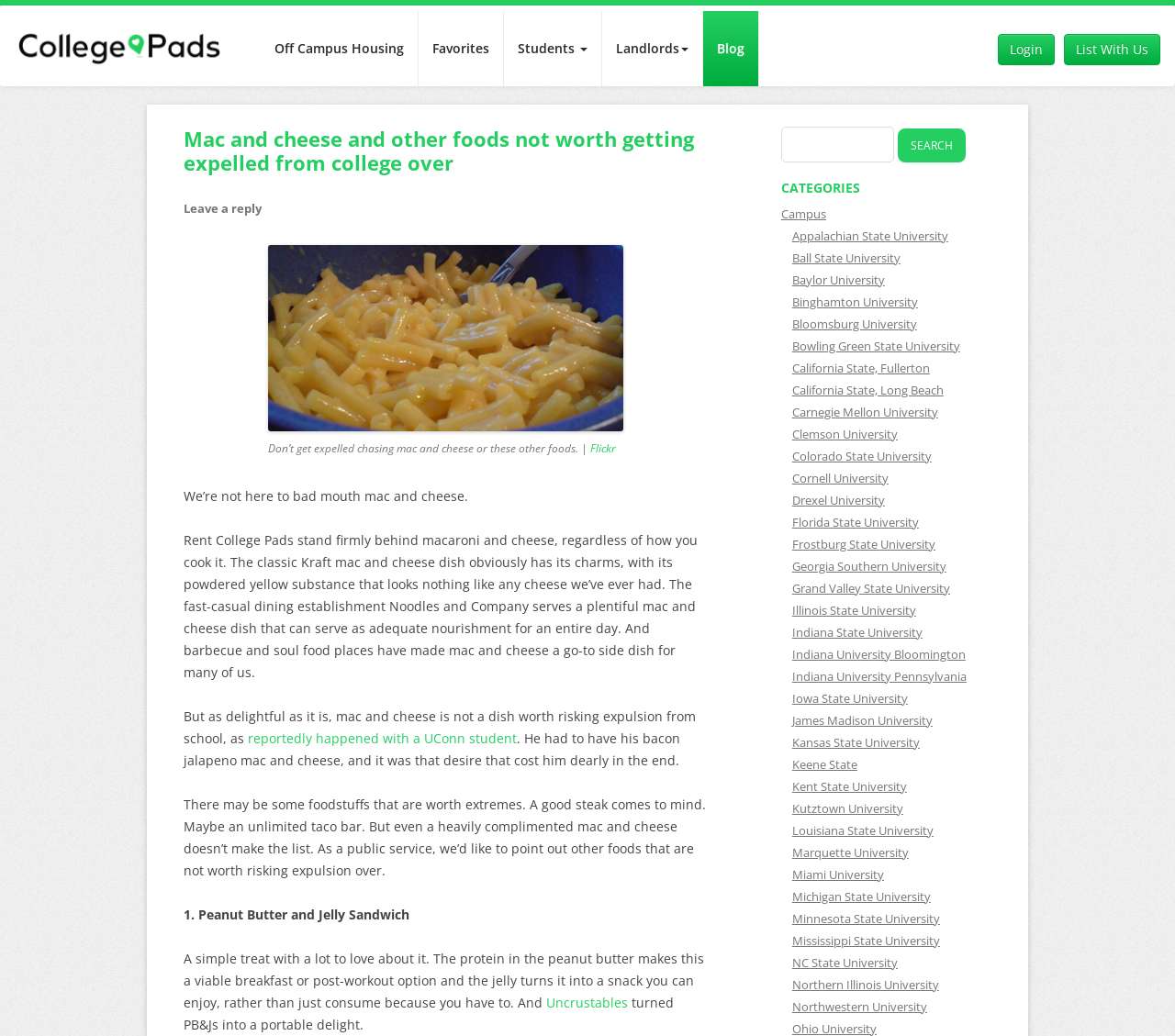Determine the bounding box coordinates for the clickable element to execute this instruction: "Click on the 'HOME' link". Provide the coordinates as four float numbers between 0 and 1, i.e., [left, top, right, bottom].

None